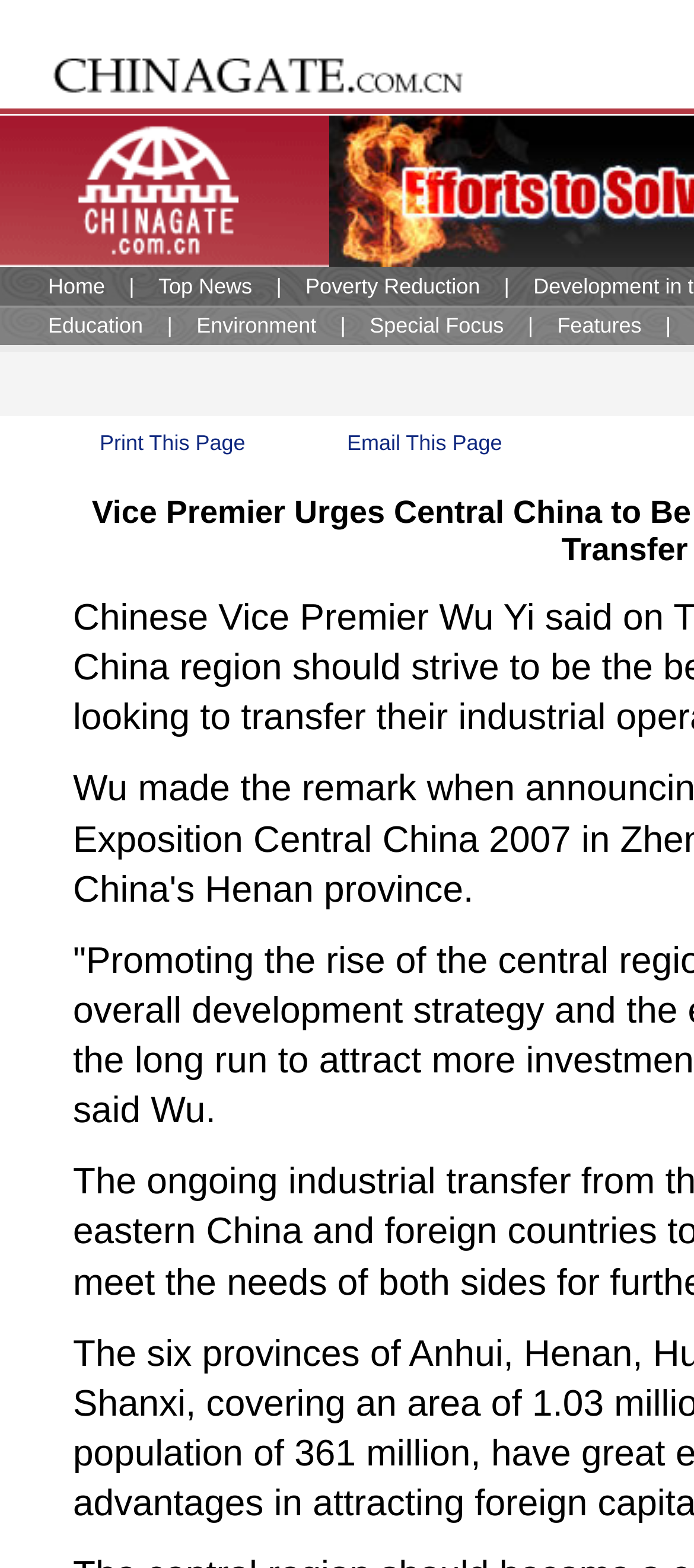How many links are in the top row? Based on the image, give a response in one word or a short phrase.

2